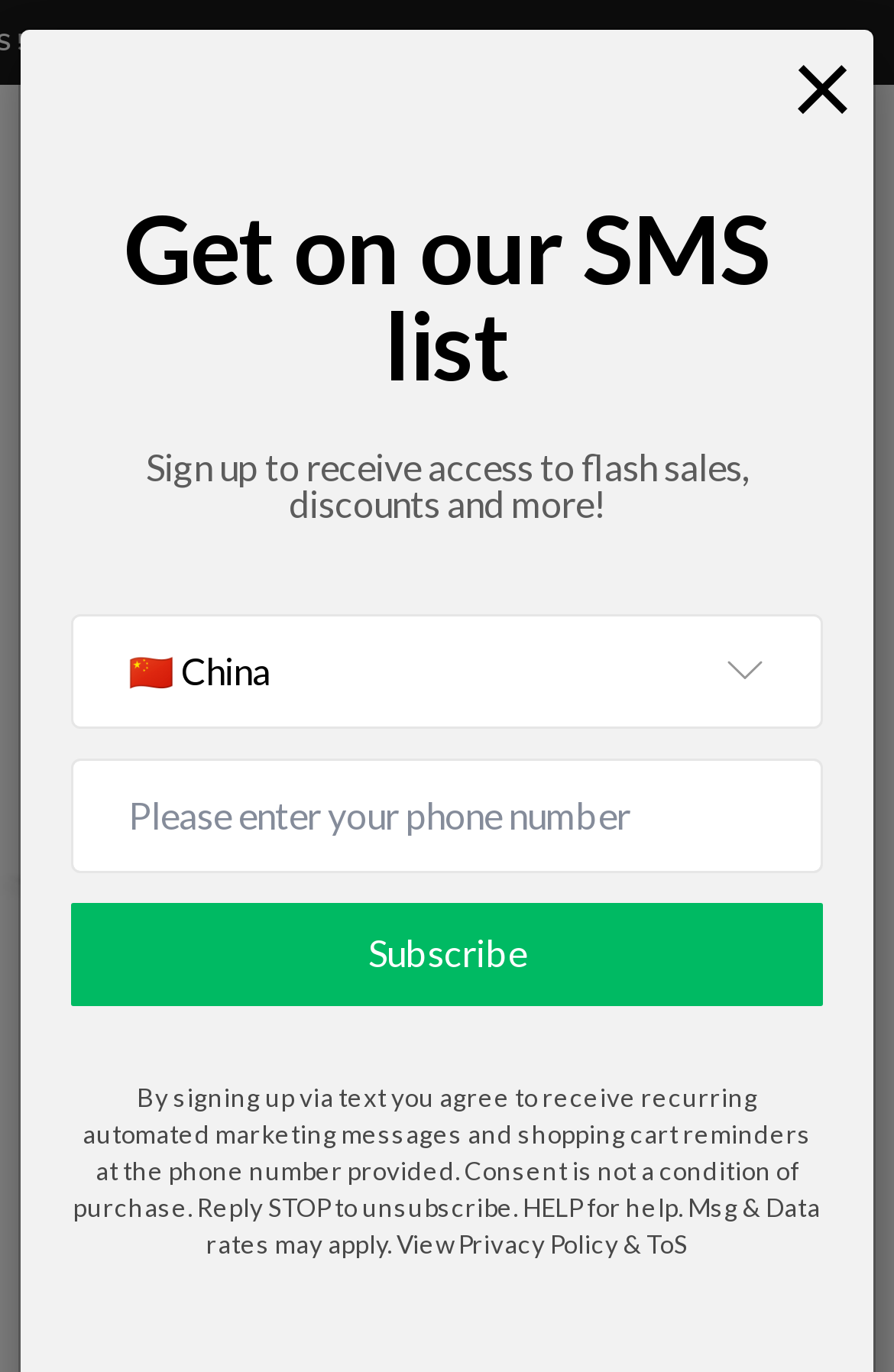Look at the image and answer the question in detail:
What is the function of the 'Zoom' button?

I inferred the answer by looking at the position of the 'Zoom' button, which is near the product image, and its description, which suggests that it is used to zoom in on the image.